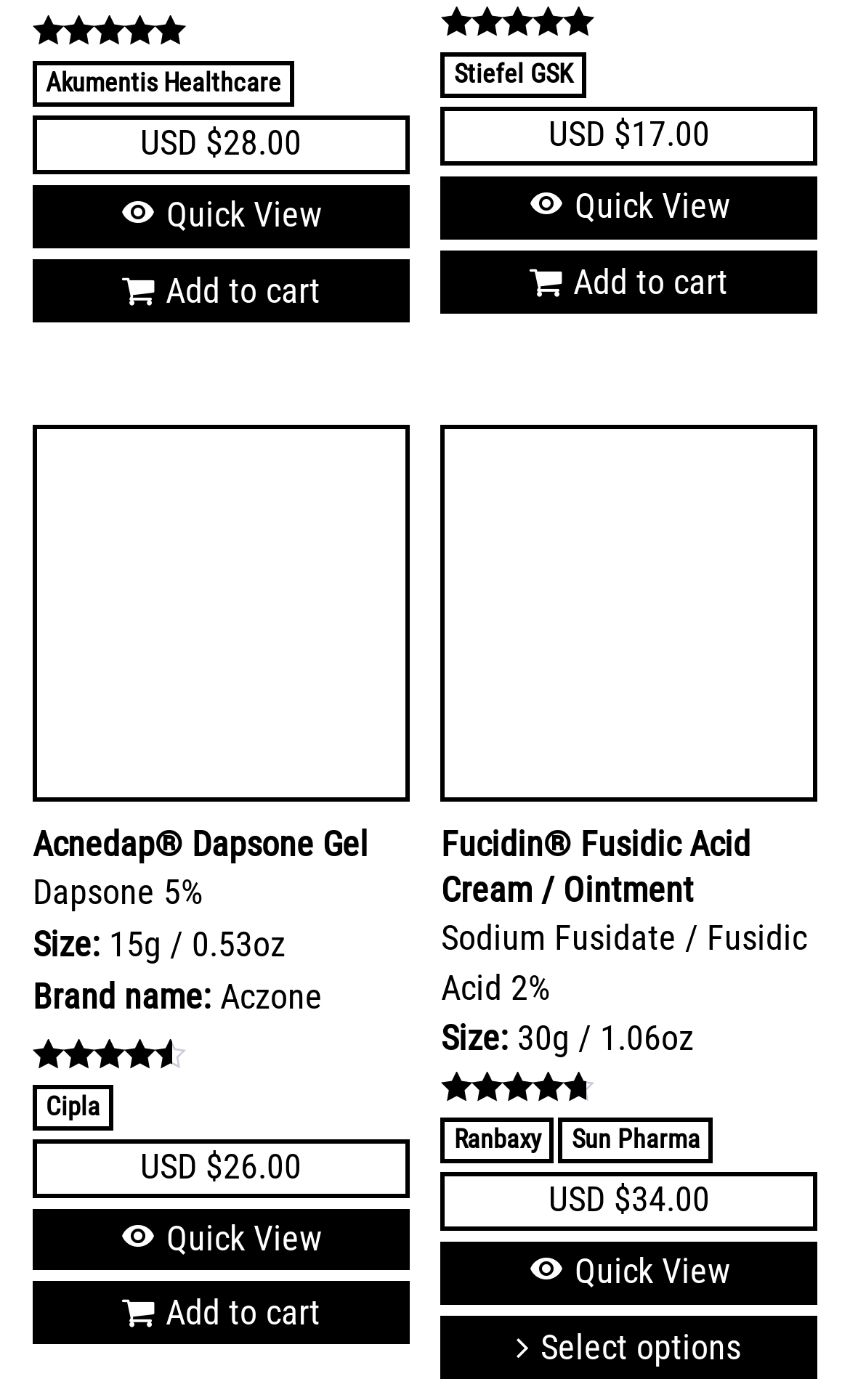What is the size of Fucidin Fusidic Acid Cream / Ointment?
Answer the question in a detailed and comprehensive manner.

The size of Fucidin Fusidic Acid Cream / Ointment can be found in the StaticText element '30g / 1.06oz' which is located below the 'Size' label and above the product description.